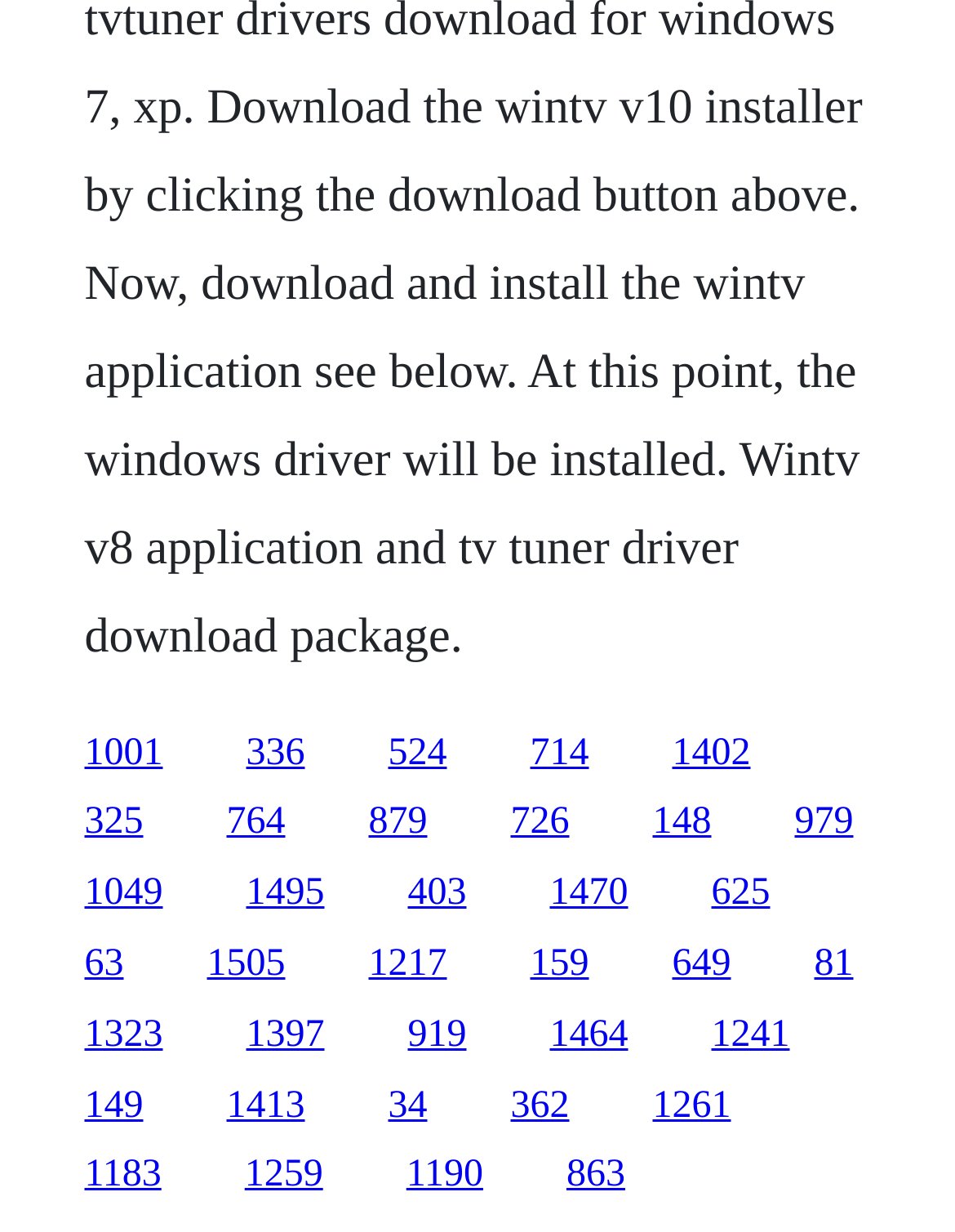Analyze the image and give a detailed response to the question:
Is the link '63' to the left or to the right of the link '1505'?

I compared the x1 and x2 coordinates of the bounding boxes of the two links. The x1 and x2 coordinates of the link '63' are [0.088, 0.129], and the x1 and x2 coordinates of the link '1505' are [0.217, 0.299]. Since 0.088 is less than 0.217, the link '63' is to the left of the link '1505'.